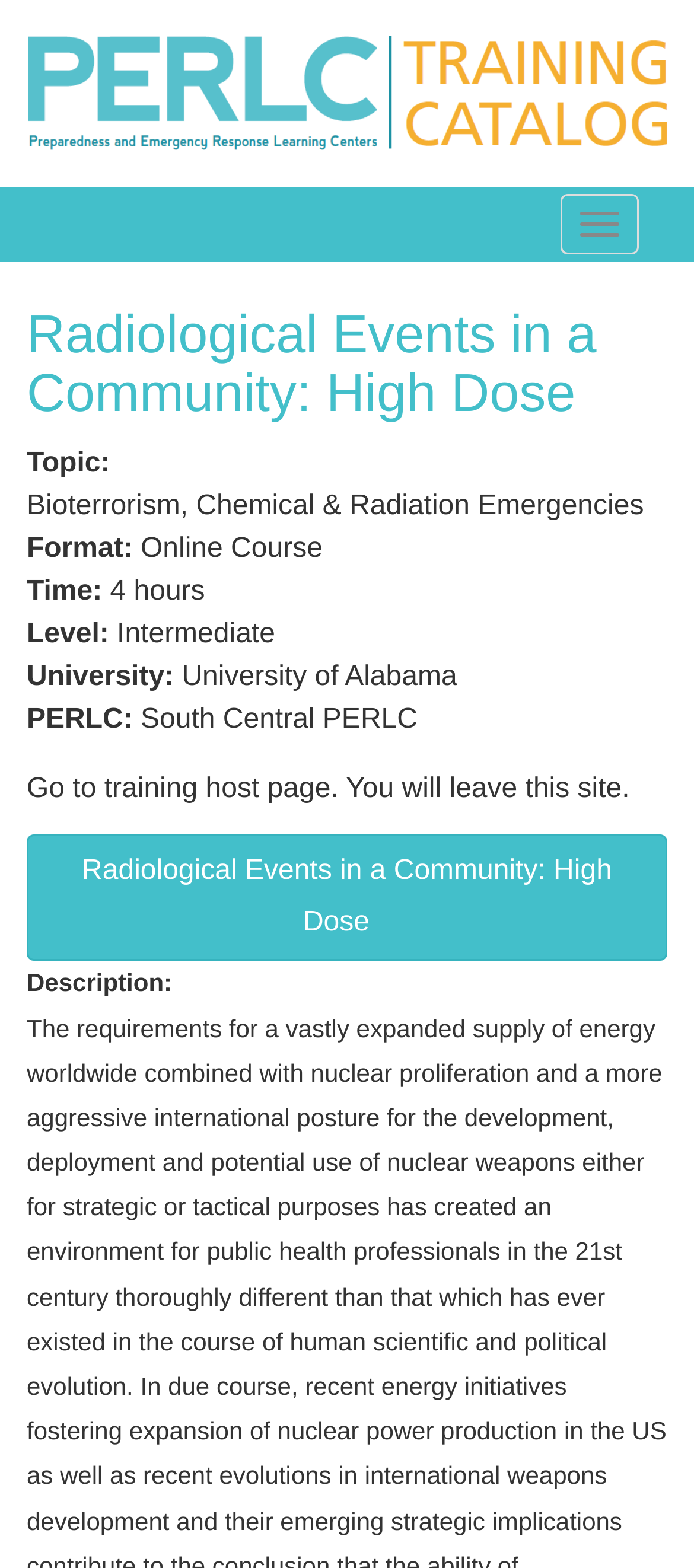Identify the primary heading of the webpage and provide its text.

Radiological Events in a Community: High Dose